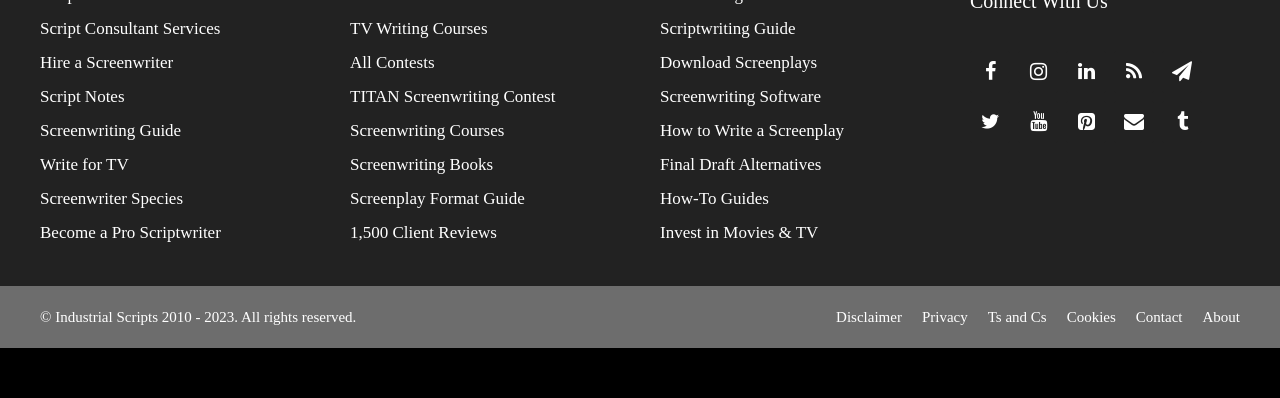Is there a way to contact the website owners?
Please provide a single word or phrase as your answer based on the screenshot.

Yes